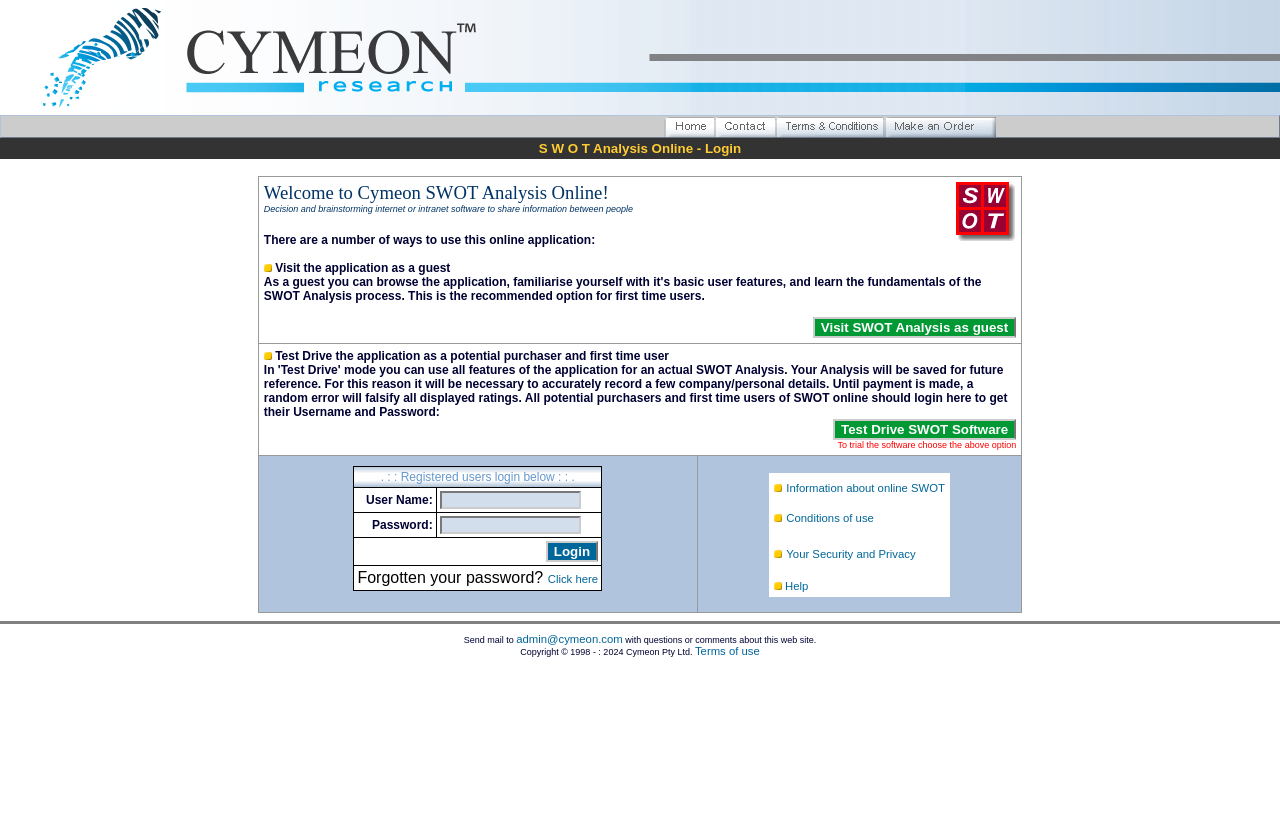Could you locate the bounding box coordinates for the section that should be clicked to accomplish this task: "Visit SWOT Analysis as guest".

[0.635, 0.383, 0.794, 0.408]